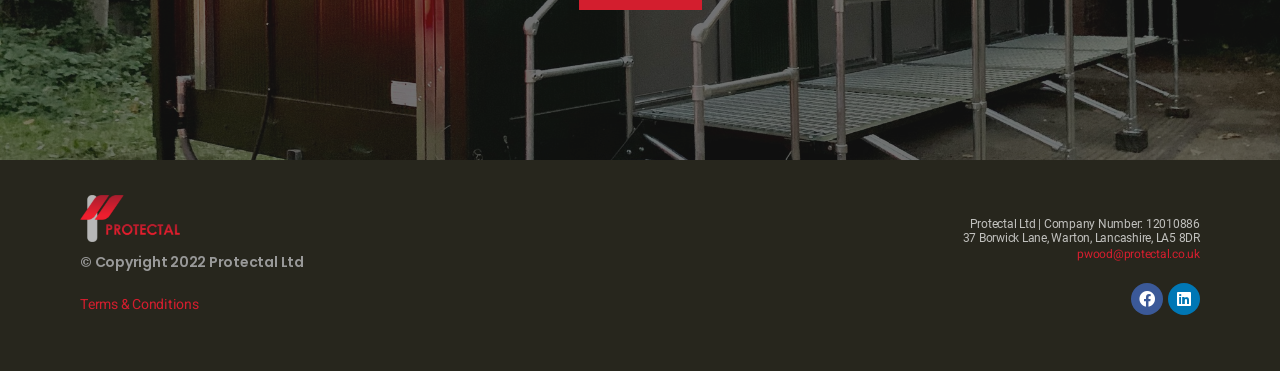Please give a short response to the question using one word or a phrase:
What is the company name?

Protectal Ltd